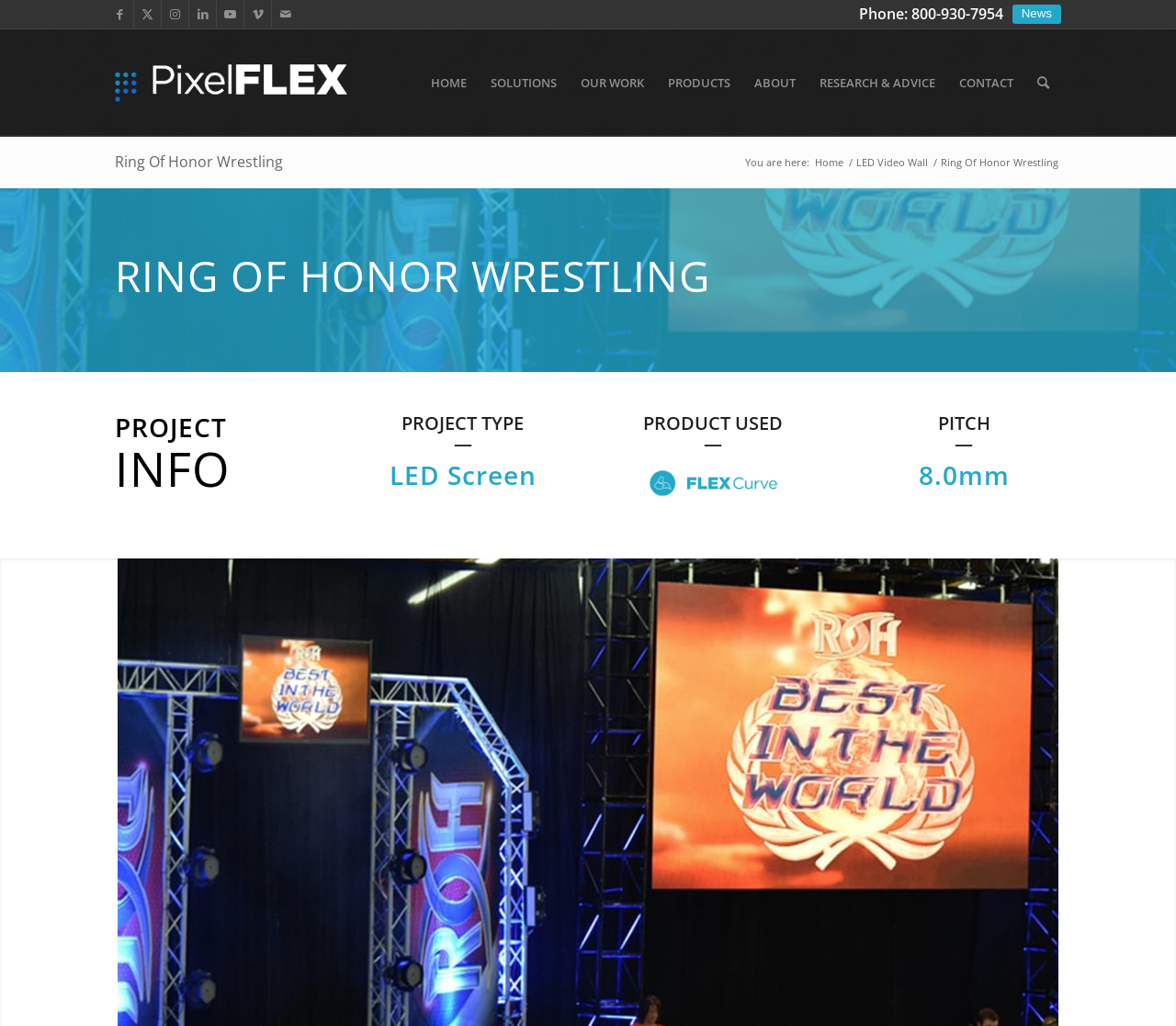What is the pitch of the LED Screen project?
Provide a one-word or short-phrase answer based on the image.

8.0mm